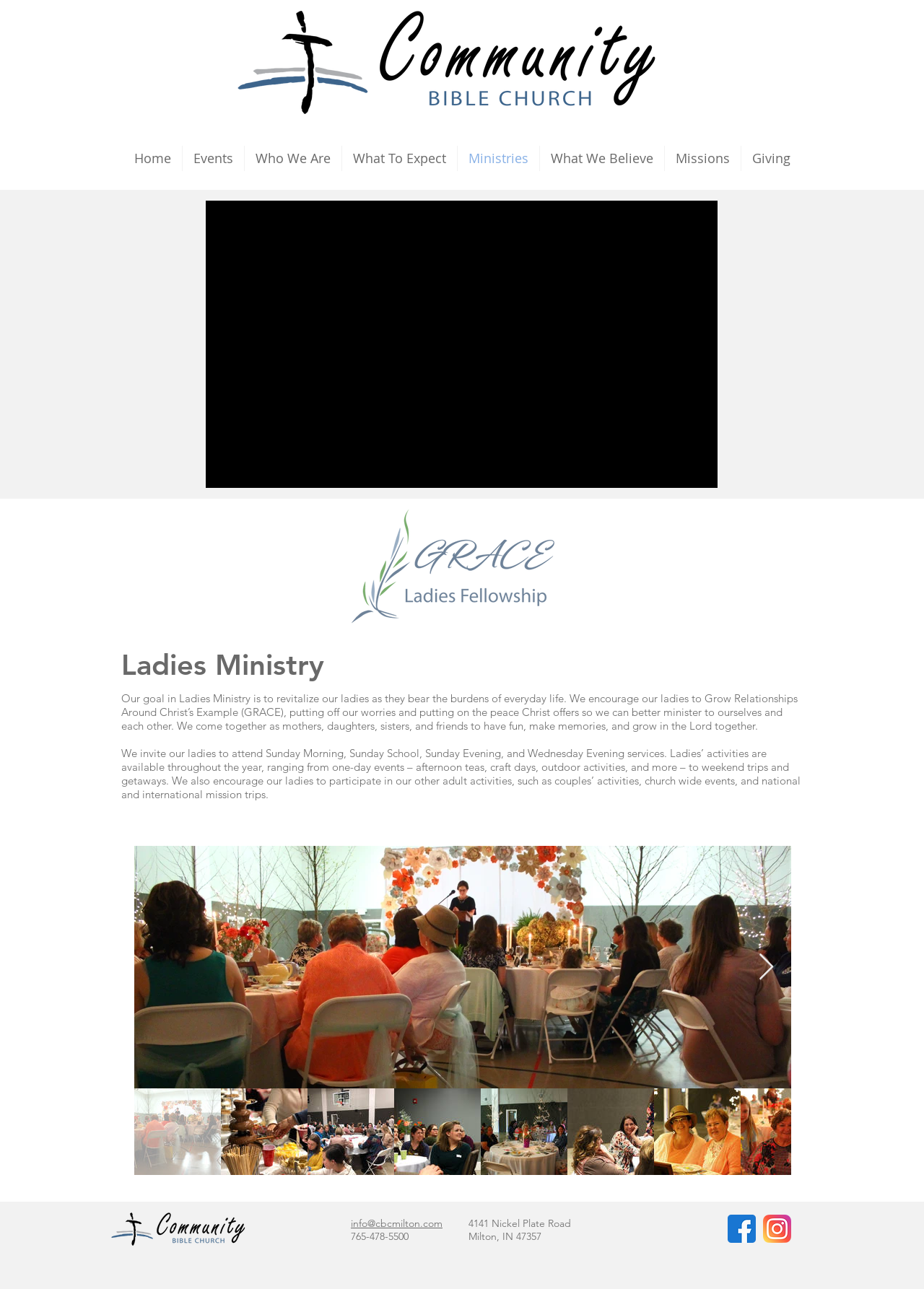Show the bounding box coordinates for the HTML element as described: "Oct 17, 2011".

None